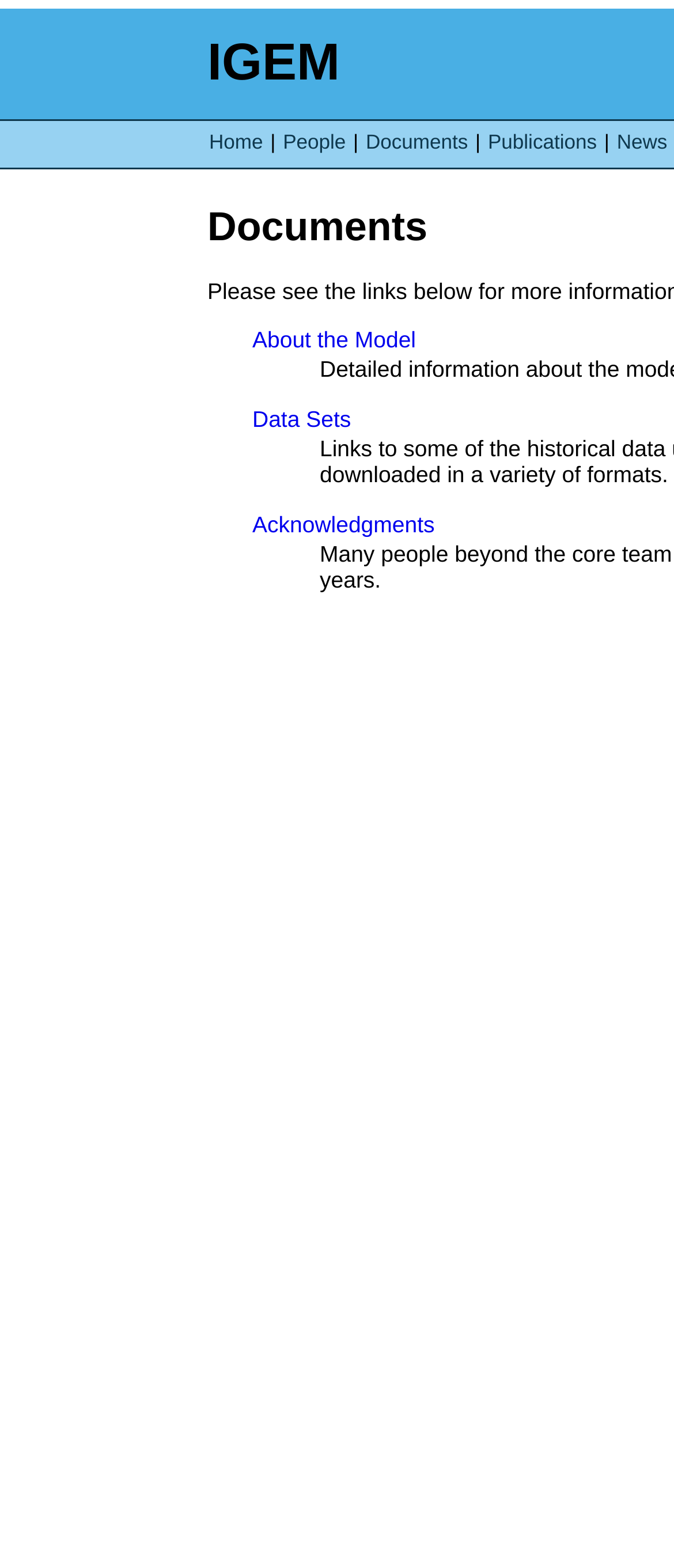Using the element description About the Model, predict the bounding box coordinates for the UI element. Provide the coordinates in (top-left x, top-left y, bottom-right x, bottom-right y) format with values ranging from 0 to 1.

[0.374, 0.208, 0.617, 0.225]